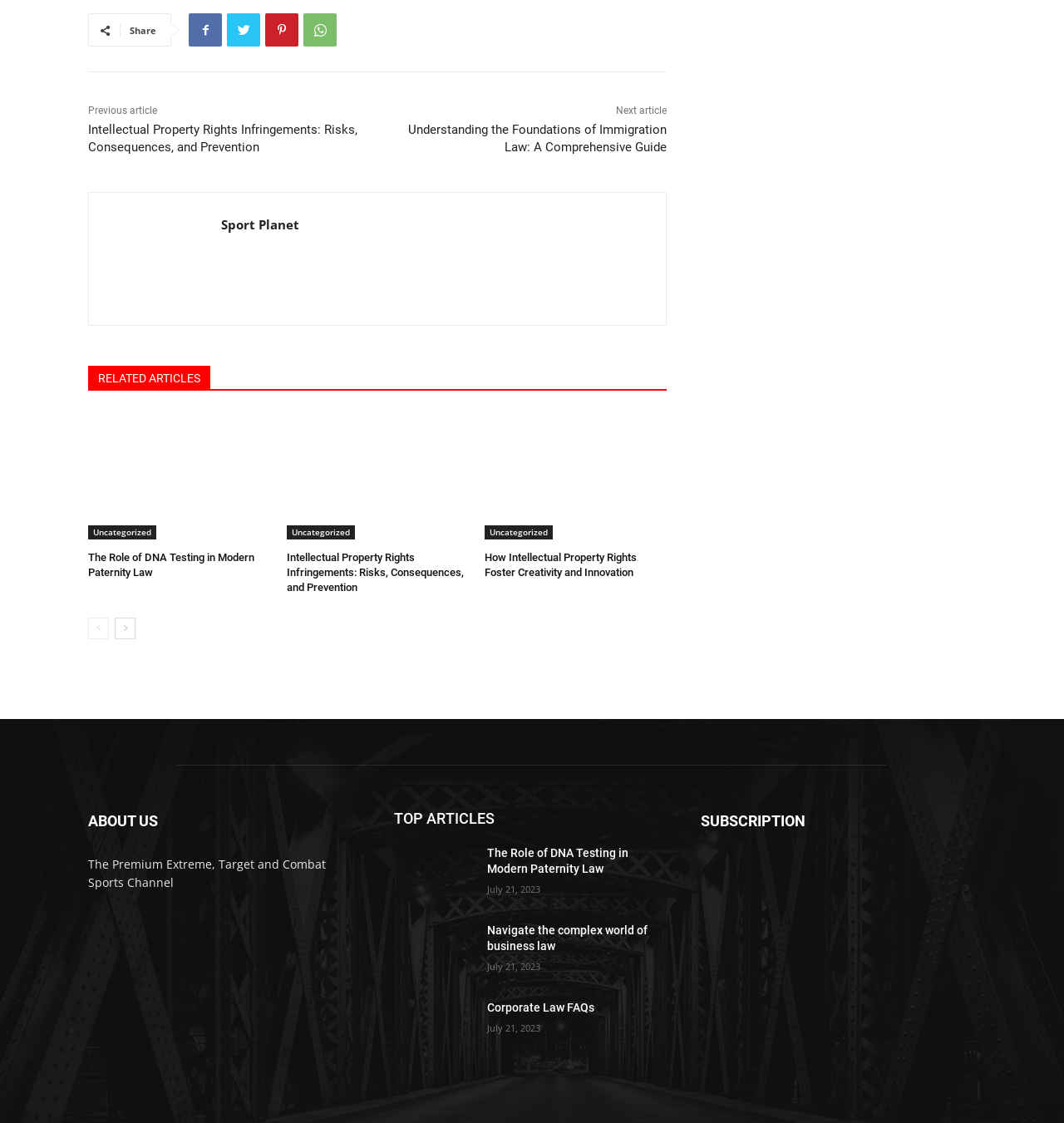Please specify the bounding box coordinates of the clickable region to carry out the following instruction: "Click on the 'prev-page' link". The coordinates should be four float numbers between 0 and 1, in the format [left, top, right, bottom].

[0.083, 0.55, 0.102, 0.569]